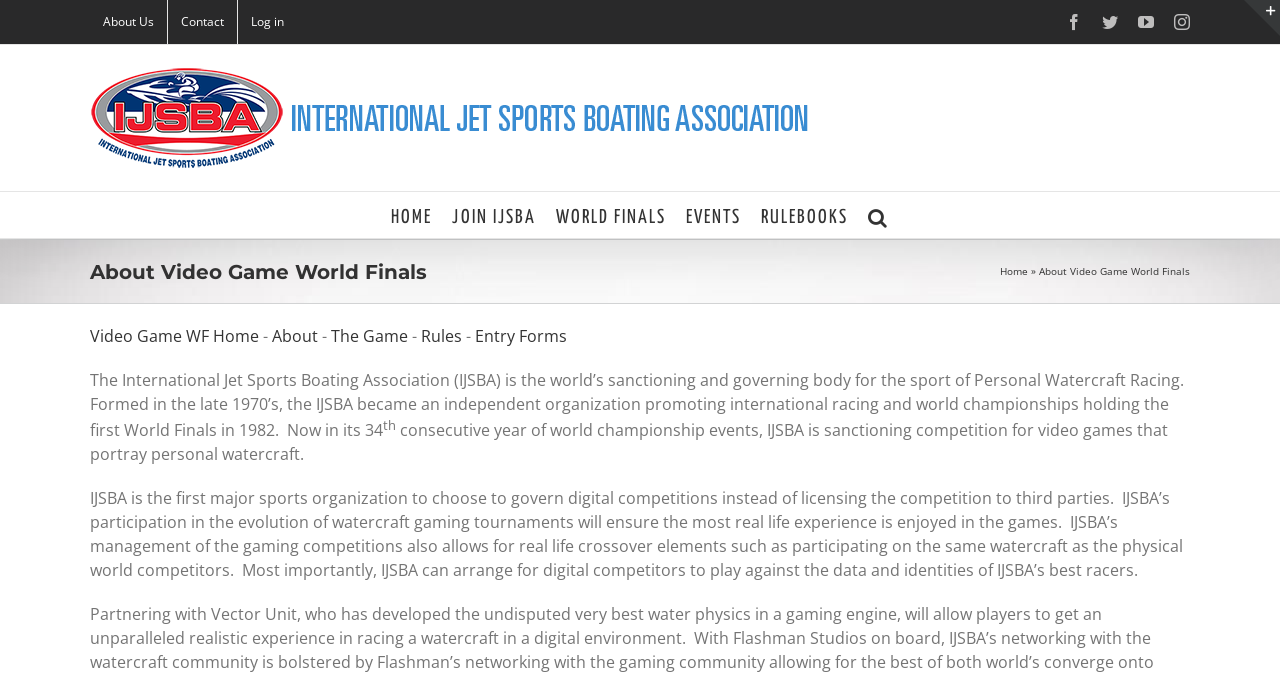Using the given element description, provide the bounding box coordinates (top-left x, top-left y, bottom-right x, bottom-right y) for the corresponding UI element in the screenshot: EVENTS

[0.536, 0.285, 0.579, 0.353]